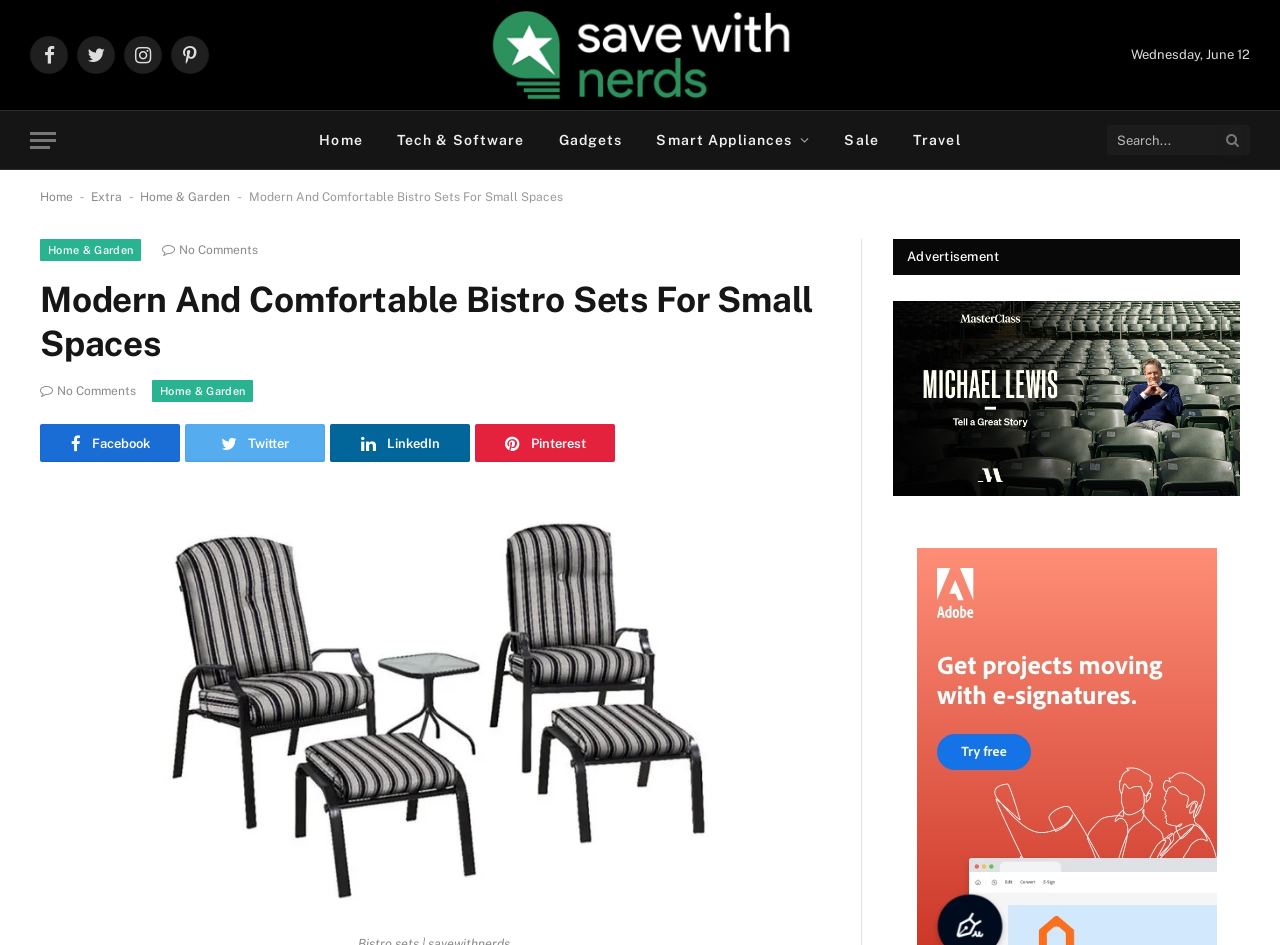What is the date displayed on the webpage?
Using the image, provide a concise answer in one word or a short phrase.

Wednesday, June 12